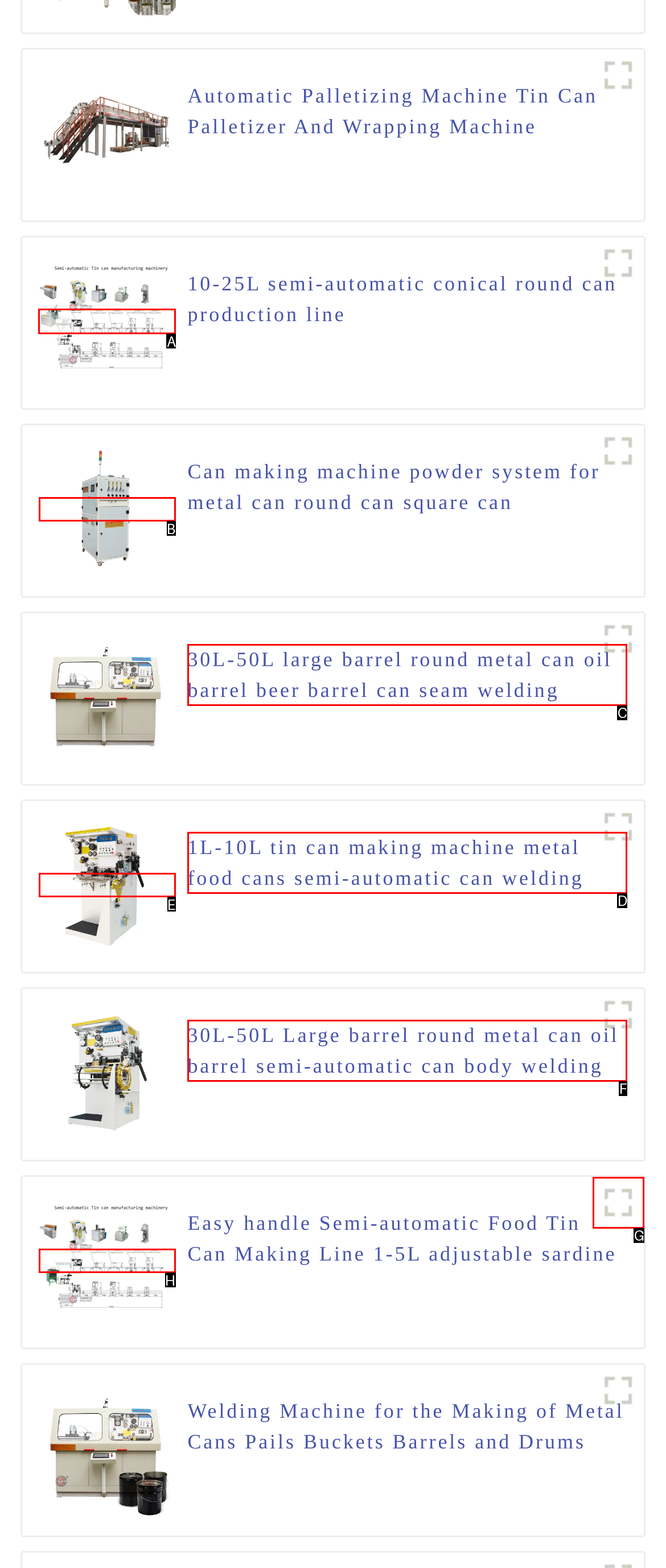Indicate which HTML element you need to click to complete the task: Explore Semi-automatic Tin can manufacturing machinery. Provide the letter of the selected option directly.

A